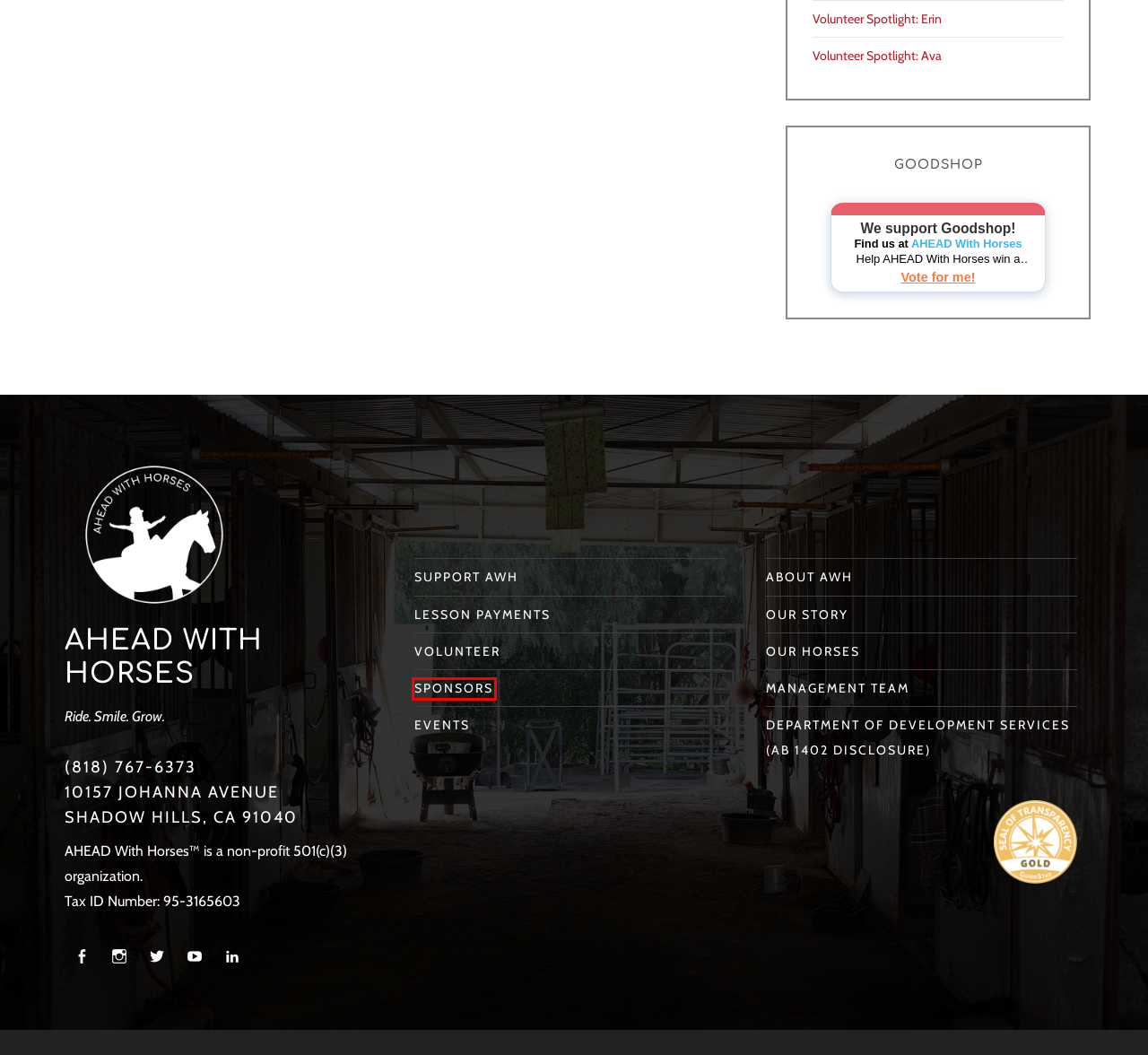Analyze the webpage screenshot with a red bounding box highlighting a UI element. Select the description that best matches the new webpage after clicking the highlighted element. Here are the options:
A. Sponsors – AHEAD With Horses
B. Ways To Support AHEAD With Horses – AHEAD With Horses
C. AHEAD With Horses - Free Way to Support Us!
D. Board – AHEAD With Horses
E. Volunteer Spotlight: Erin – AHEAD With Horses
F. History – AHEAD With Horses
G. Horses – AHEAD With Horses
H. Volunteer Spotlight: Ava – AHEAD With Horses

A